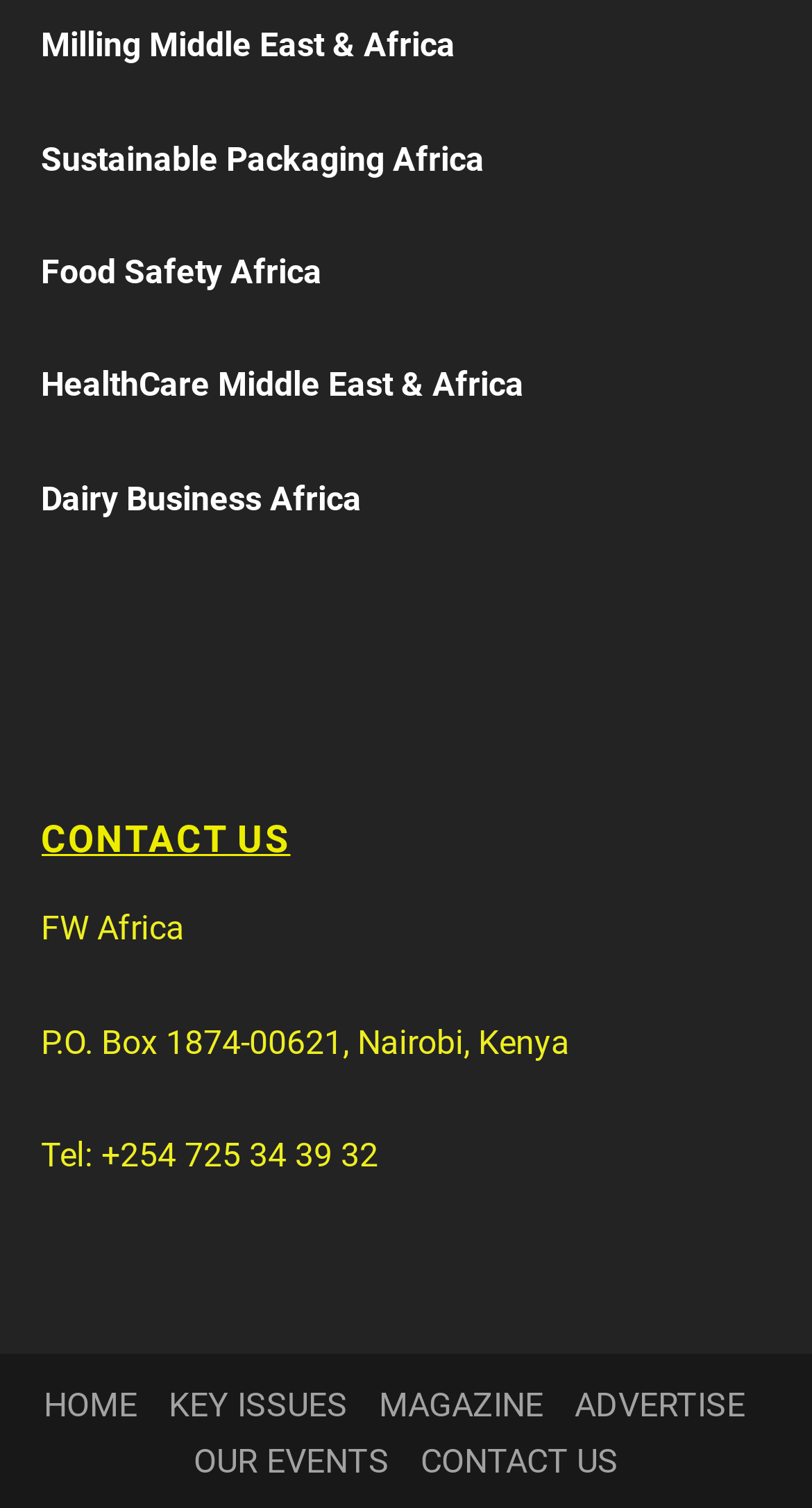Please answer the following question using a single word or phrase: 
How many links are present in the top section of the webpage?

5